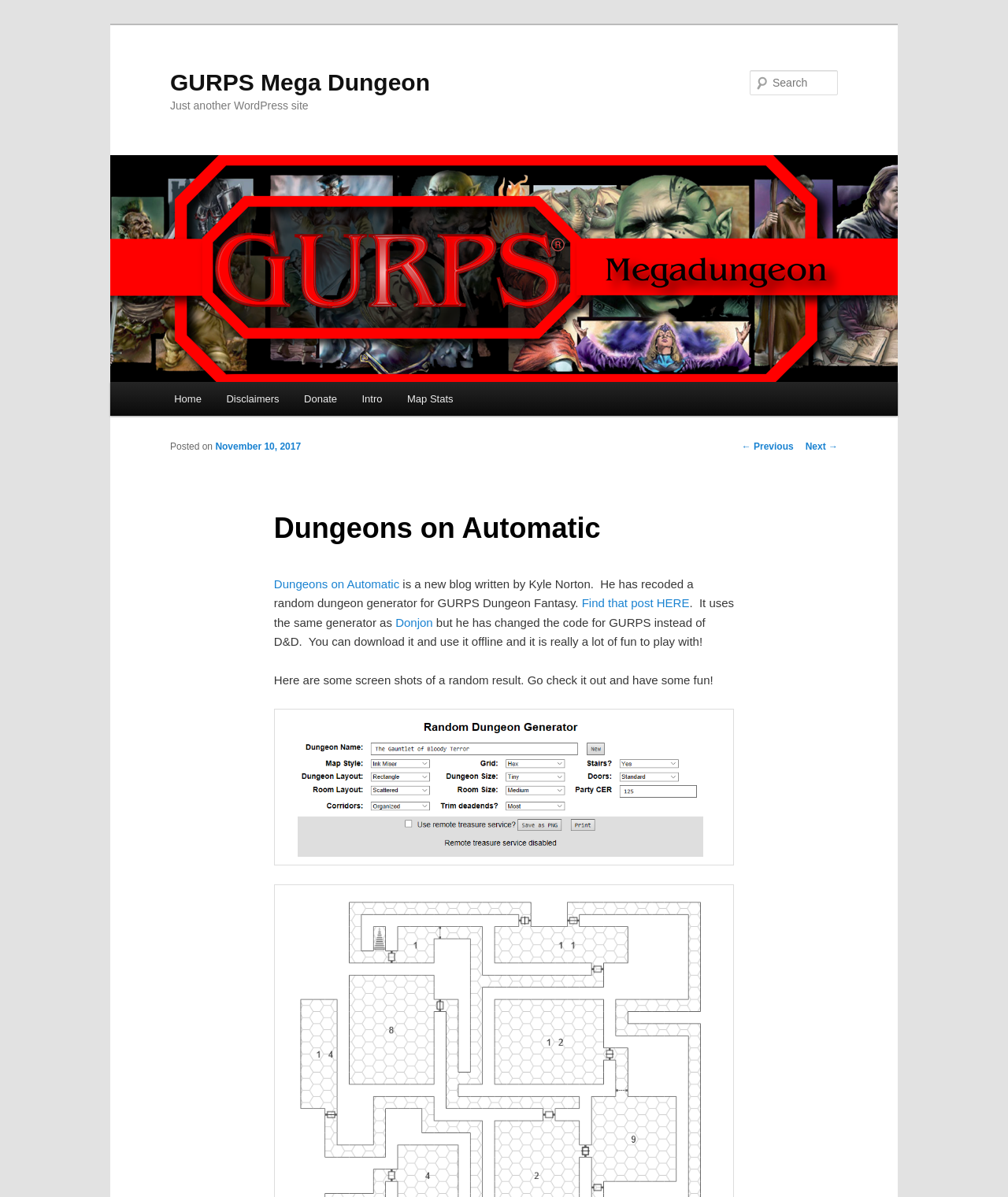Identify and provide the title of the webpage.

GURPS Mega Dungeon